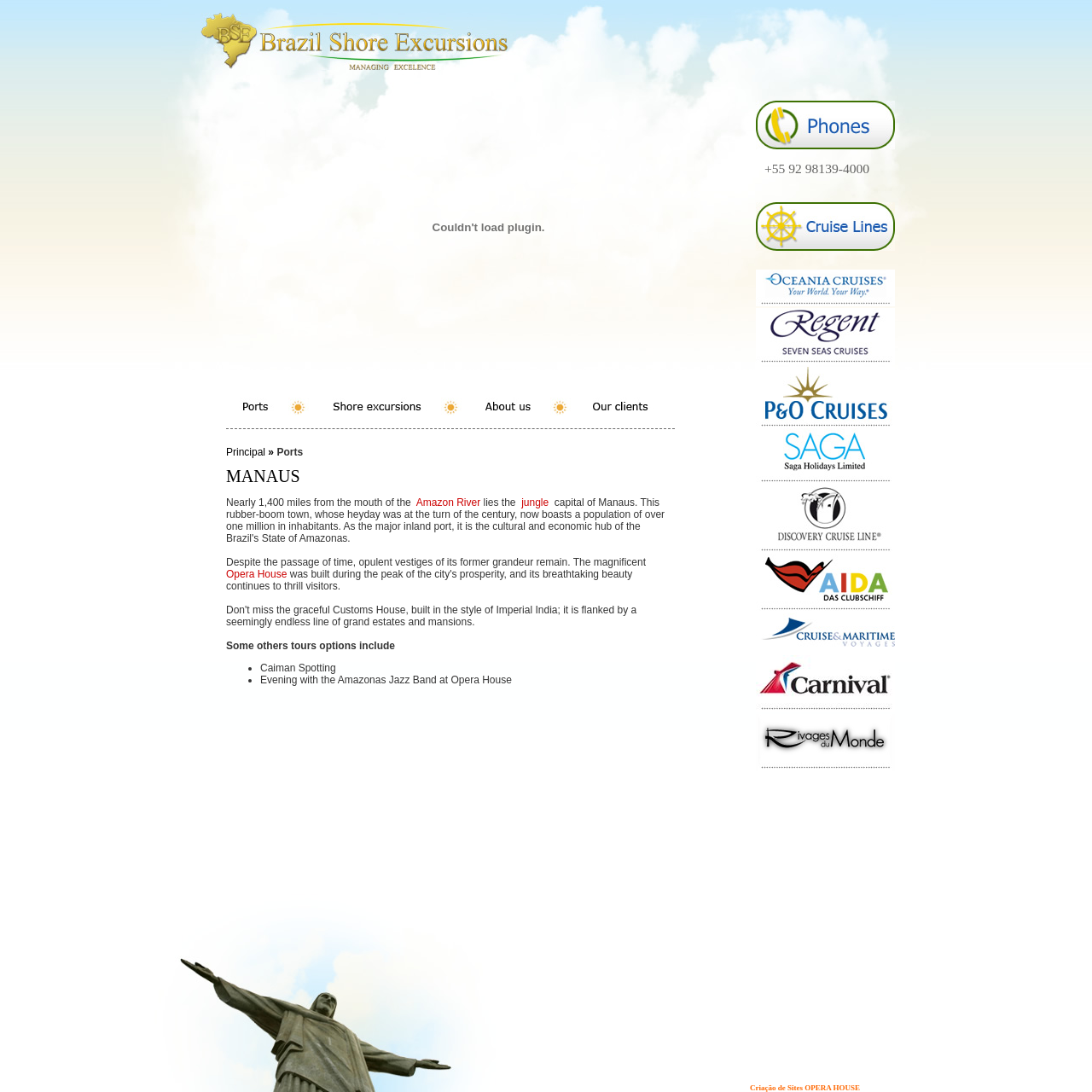Provide the bounding box coordinates of the HTML element described by the text: "alt="Brazil Shore excursions"". The coordinates should be in the format [left, top, right, bottom] with values between 0 and 1.

[0.184, 0.056, 0.465, 0.066]